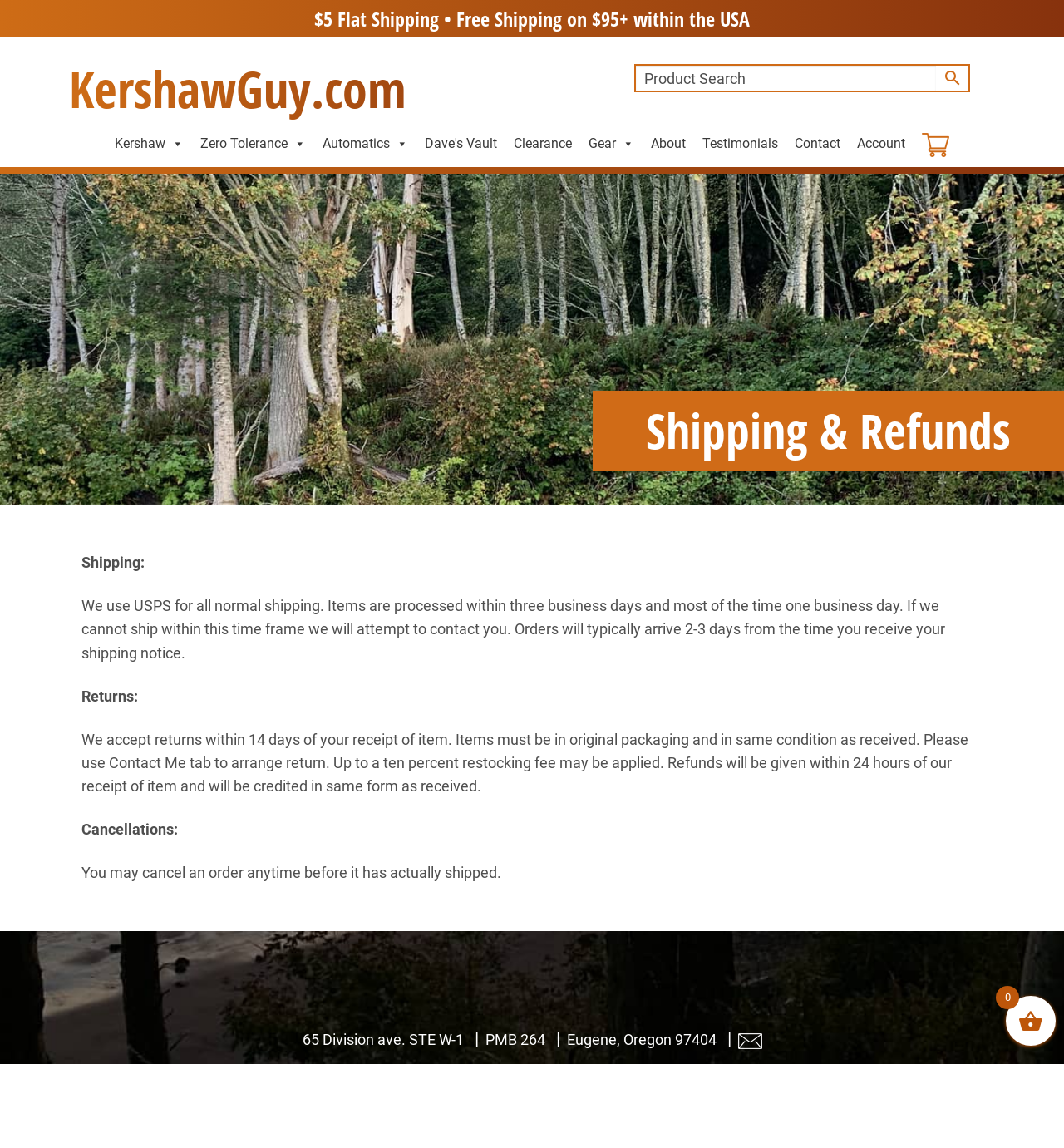Locate the bounding box coordinates of the element that should be clicked to fulfill the instruction: "Search for a product".

[0.596, 0.056, 0.912, 0.088]